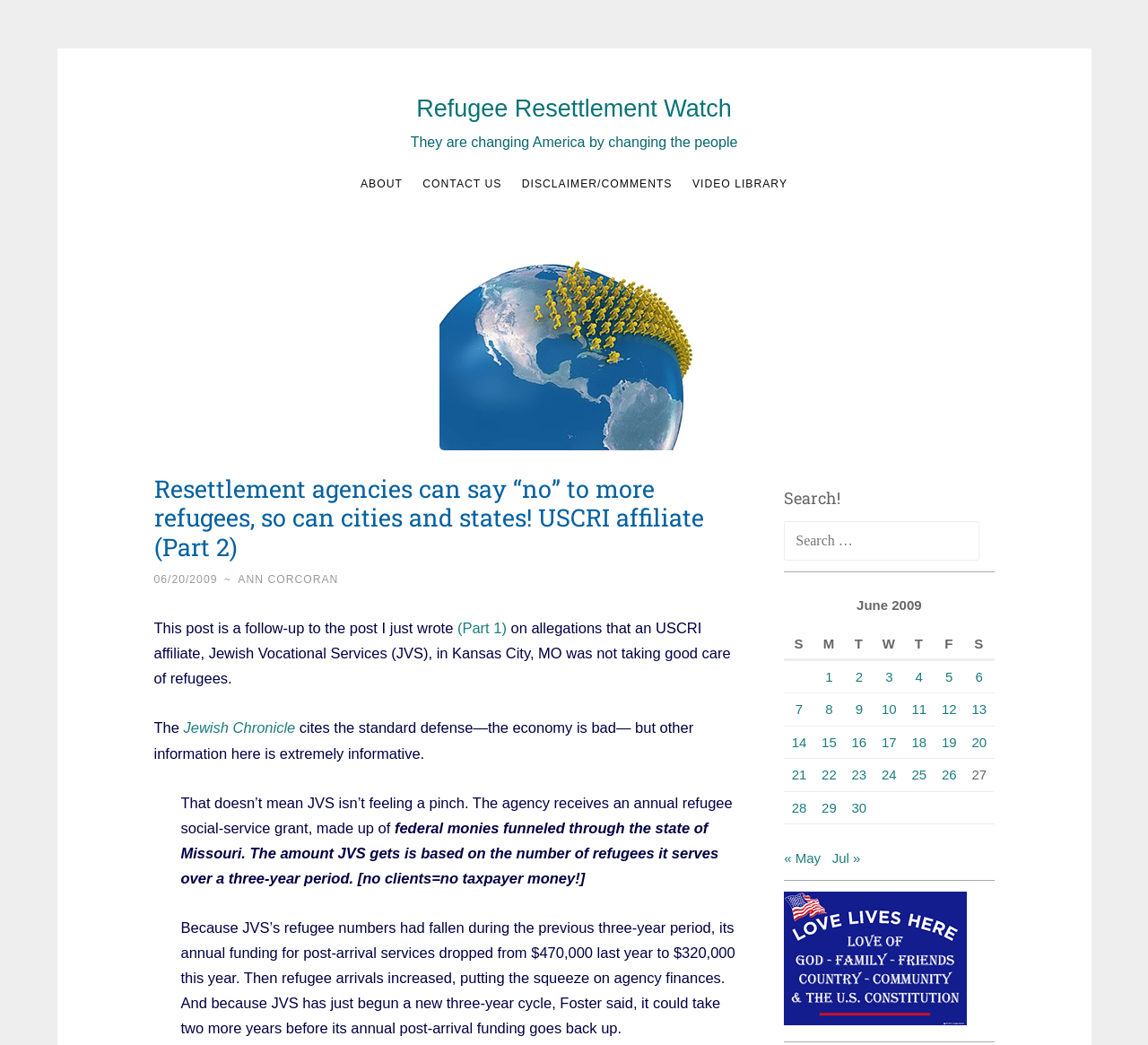Provide a comprehensive caption for the webpage.

This webpage is a blog post titled "Resettlement agencies can say 'no' to more refugees, so can cities and states! USCRI affiliate (Part 2)" on the website "Refugee Resettlement Watch". The top section of the page features a navigation menu with links to "ABOUT", "CONTACT US", "DISCLAIMER/COMMENTS", and "VIDEO LIBRARY". Below this menu, there is a heading with the title of the blog post, followed by a link to the date "06/20/2009" and the author's name "ANN CORCORAN".

The main content of the blog post is a continuation of a previous post, discussing allegations that an USCRI affiliate, Jewish Vocational Services (JVS), in Kansas City, MO was not taking good care of refugees. The text cites an article from the Jewish Chronicle, which mentions the economic difficulties faced by JVS and its impact on refugee services.

On the right side of the page, there is a search bar with a heading "Search!" and a table of contents for the month of June 2009, with links to posts published on each day of the month.

Overall, the webpage has a simple layout with a focus on the blog post content, accompanied by some navigation and search features on the top and right sides.